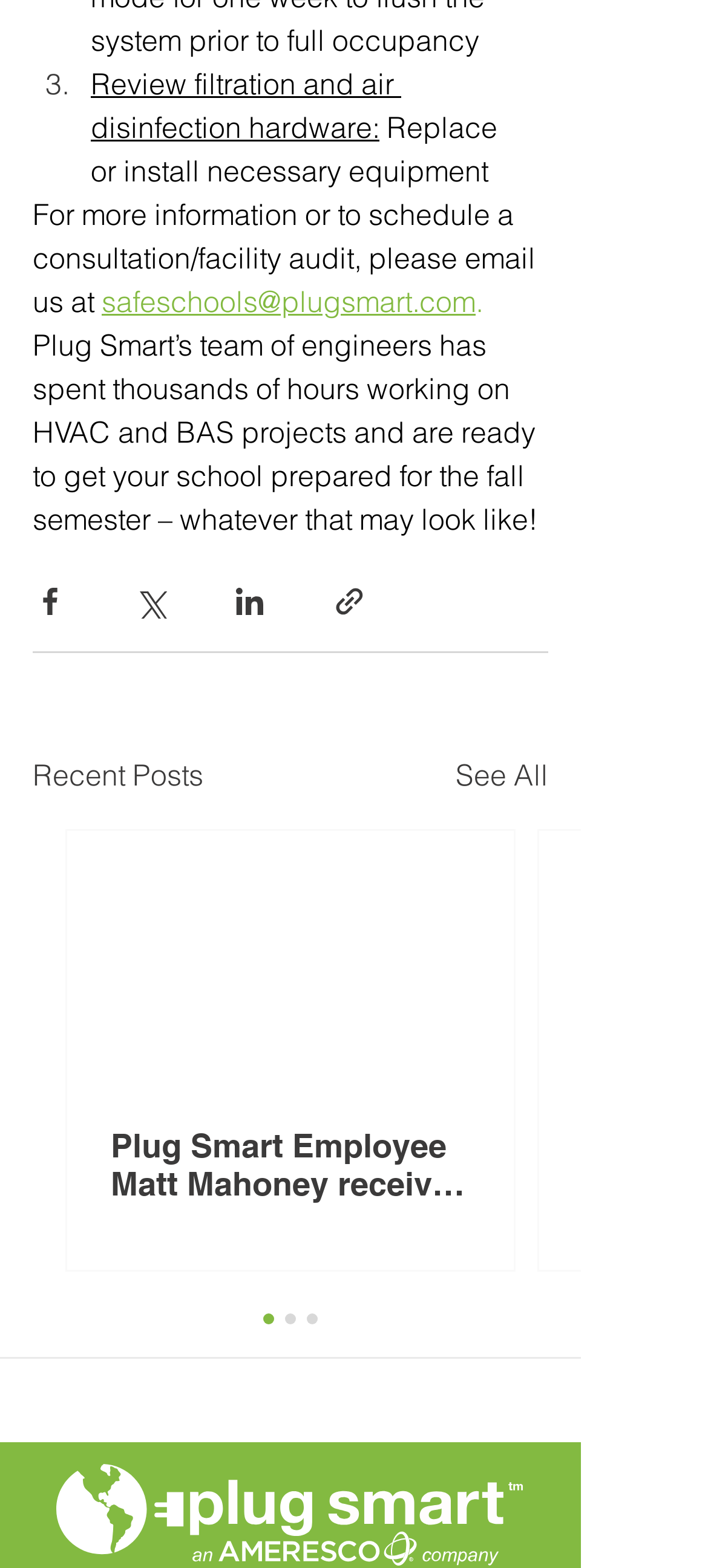Locate the bounding box coordinates of the clickable region to complete the following instruction: "Share via Facebook."

[0.046, 0.373, 0.095, 0.395]